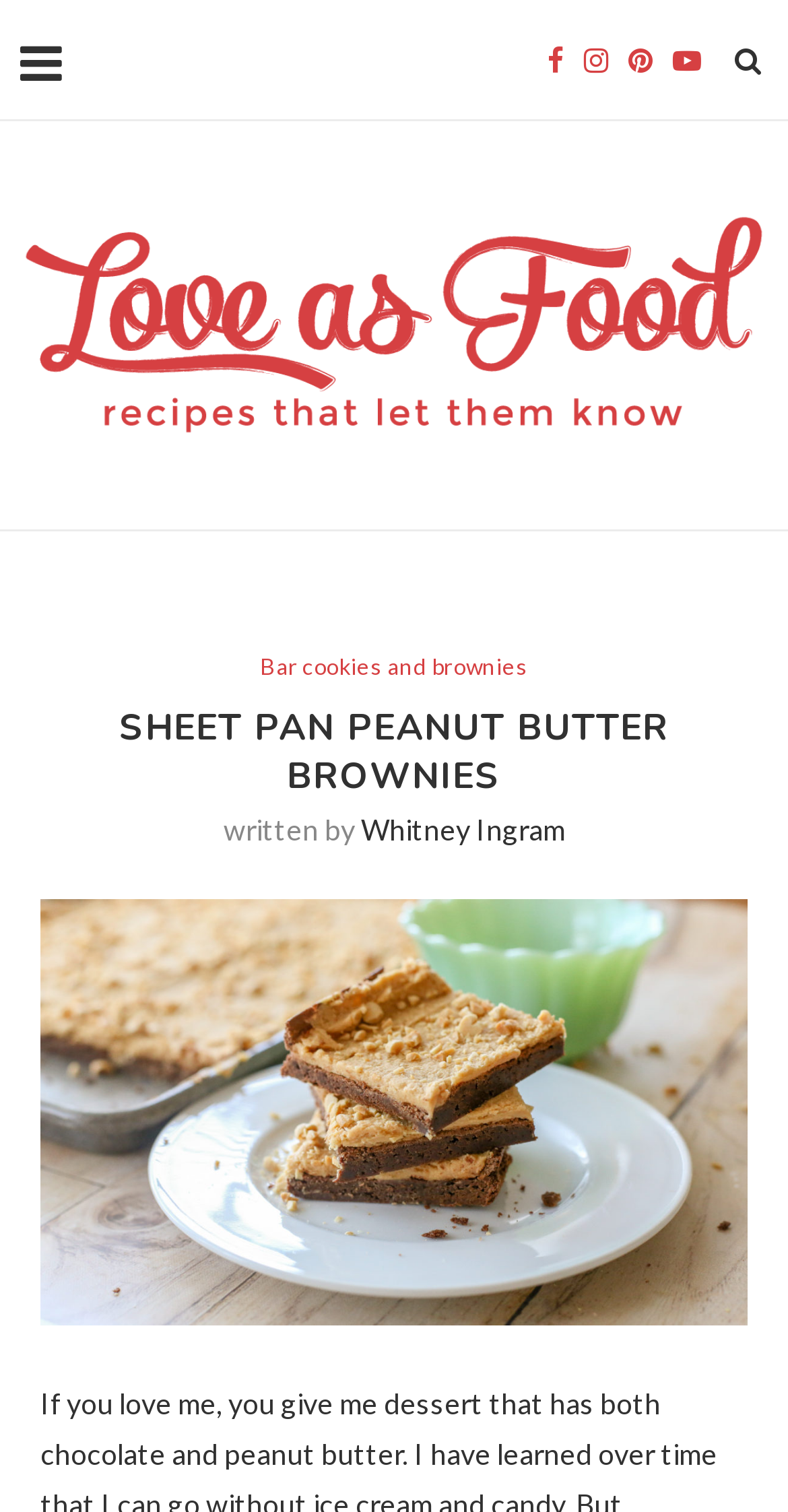Find and extract the text of the primary heading on the webpage.

SHEET PAN PEANUT BUTTER BROWNIES